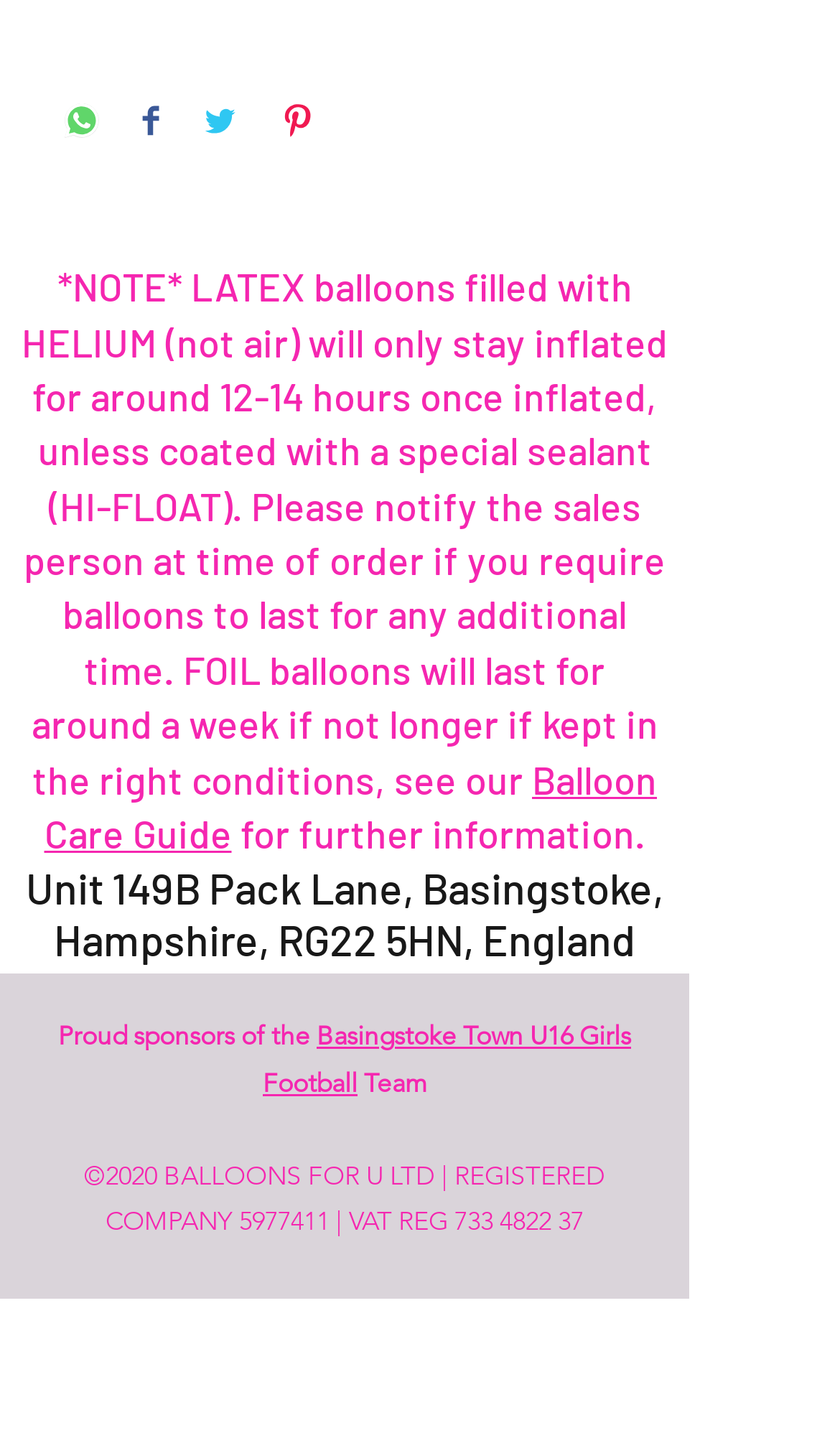Answer the question using only one word or a concise phrase: What is the address of the company?

Unit 149B Pack Lane, Basingstoke, Hampshire, RG22 5HN, England